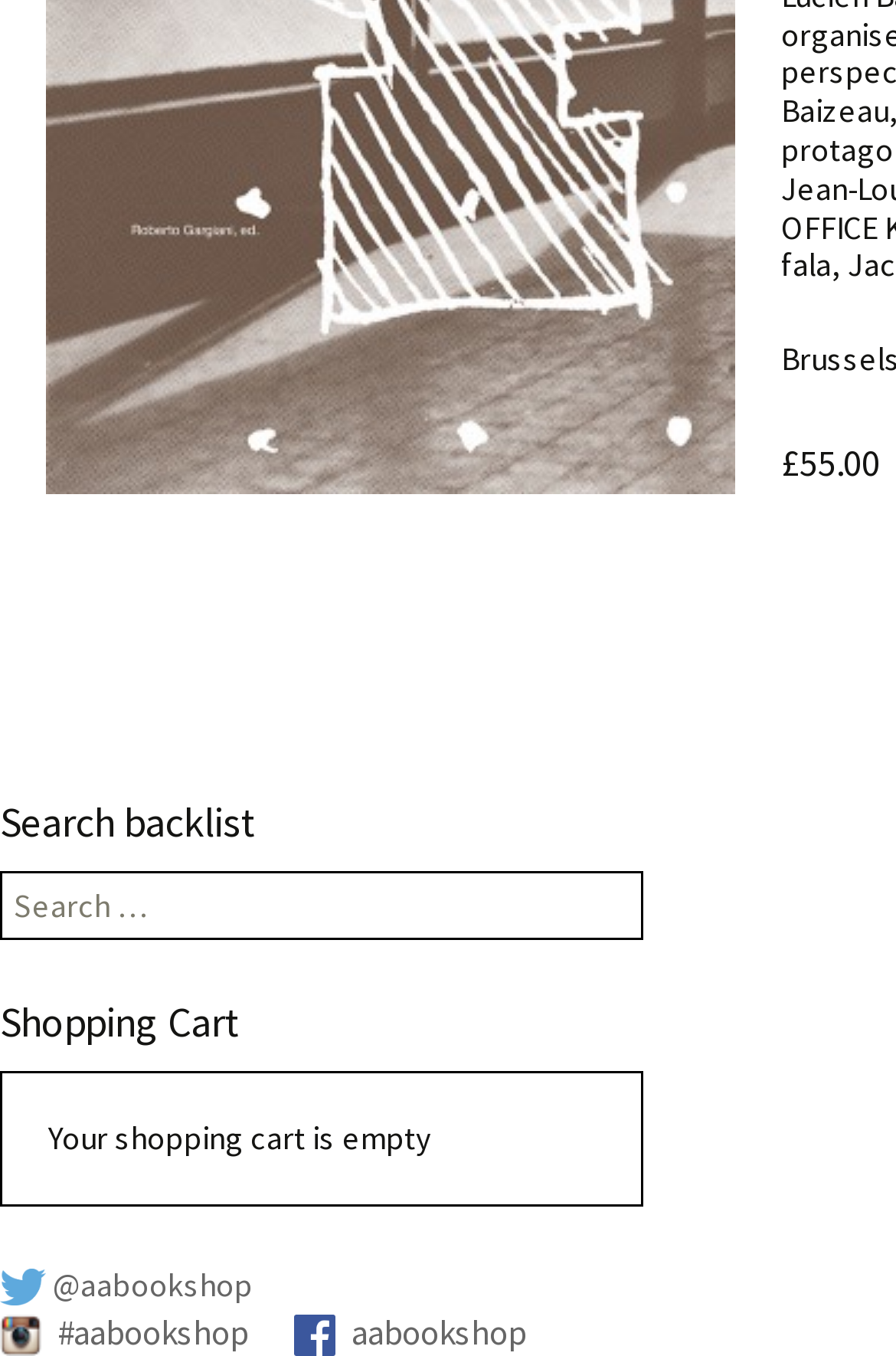What is the status of the shopping cart? Examine the screenshot and reply using just one word or a brief phrase.

Empty